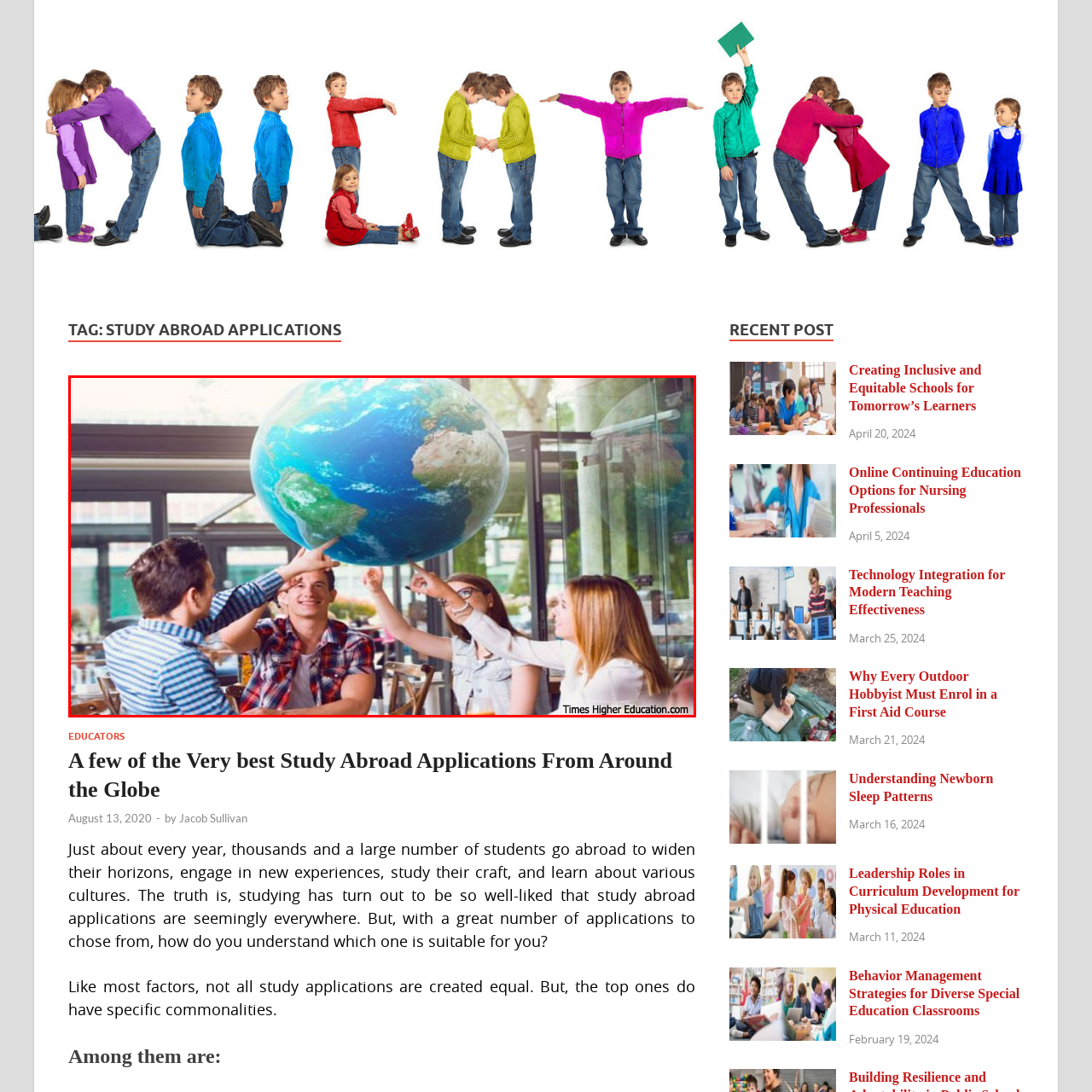Please analyze the elements within the red highlighted area in the image and provide a comprehensive answer to the following question: What is the atmosphere in the café?

The expressions on the faces of the young adults, filled with excitement and curiosity, contribute to a lively atmosphere, showcasing a spirit of camaraderie and intellectual pursuit.